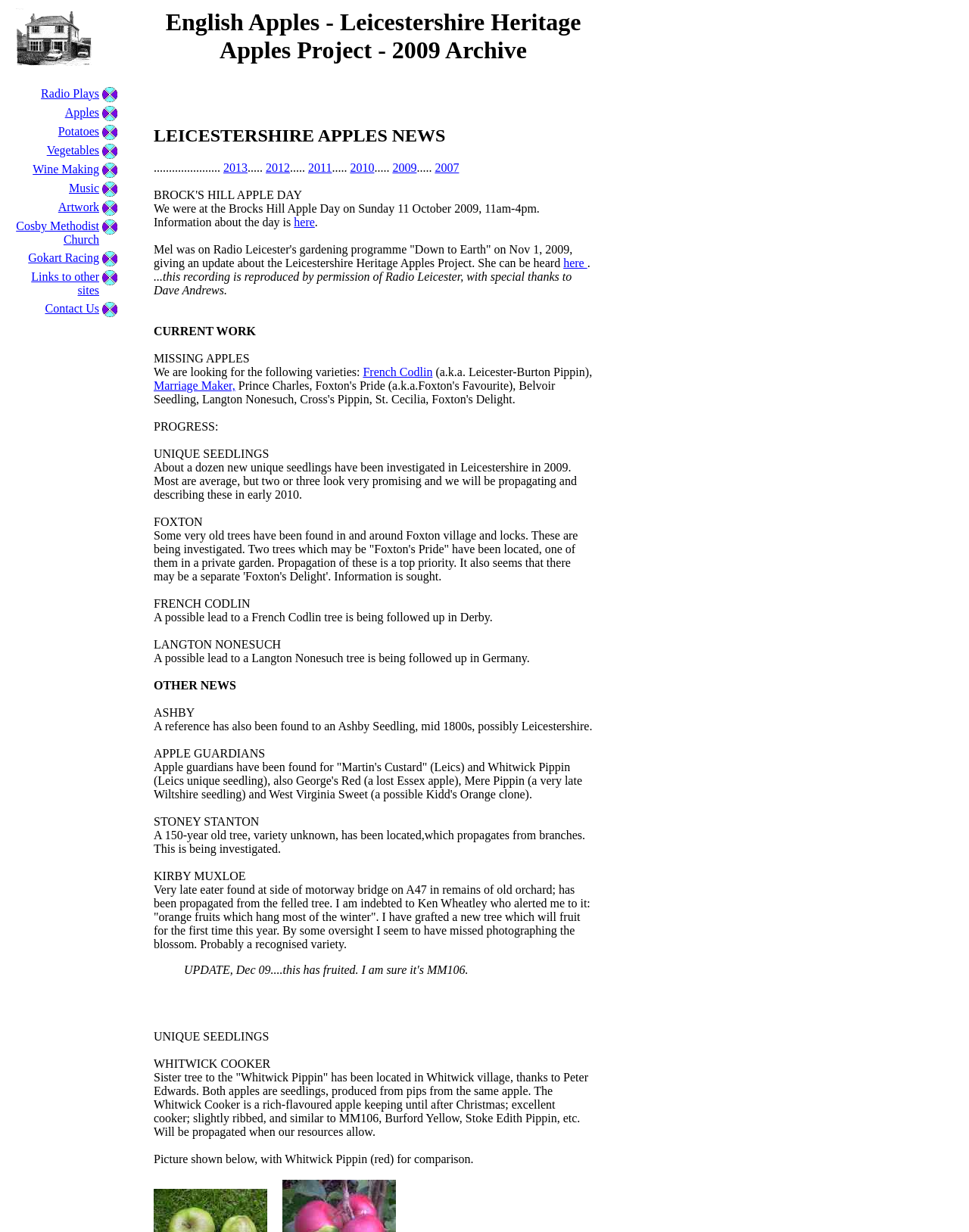What is the purpose of the Whitwick Cooker apple?
Using the image as a reference, answer the question in detail.

I inferred this by reading the text 'The Whitwick Cooker is a rich-flavoured apple keeping until after Christmas; excellent cooker; slightly ribbed, and similar to MM106, Burford Yellow, Stoke Edith Pippin, etc.' which suggests that the Whitwick Cooker apple is suitable for cooking.